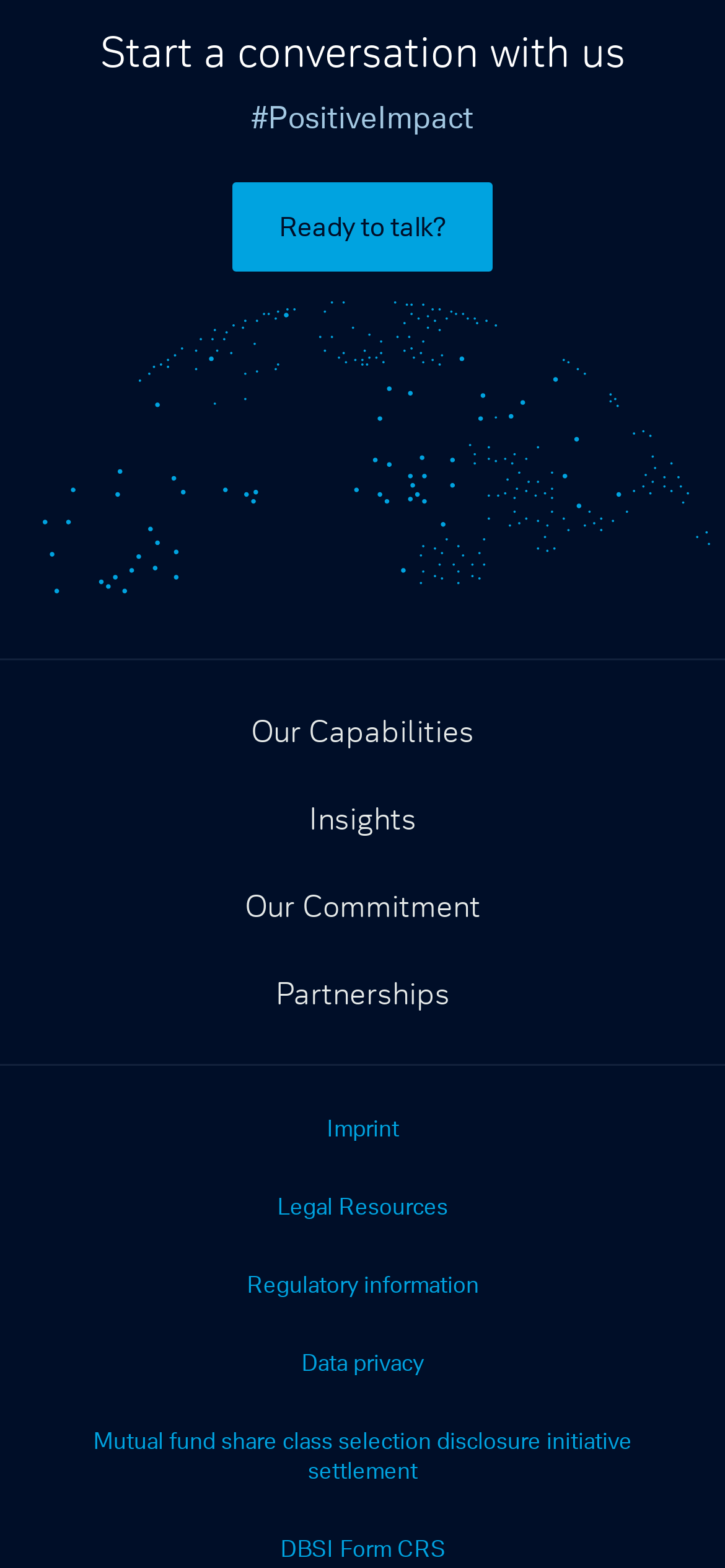Using the provided element description: "Ready to talk?", identify the bounding box coordinates. The coordinates should be four floats between 0 and 1 in the order [left, top, right, bottom].

[0.321, 0.116, 0.679, 0.173]